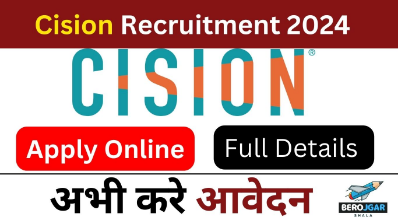Please provide a detailed answer to the question below by examining the image:
What is the language of the bold message at the bottom?

The bold message at the bottom of the image is in Hindi, which translates to 'Apply Now' in English, further motivating applicants to take action.